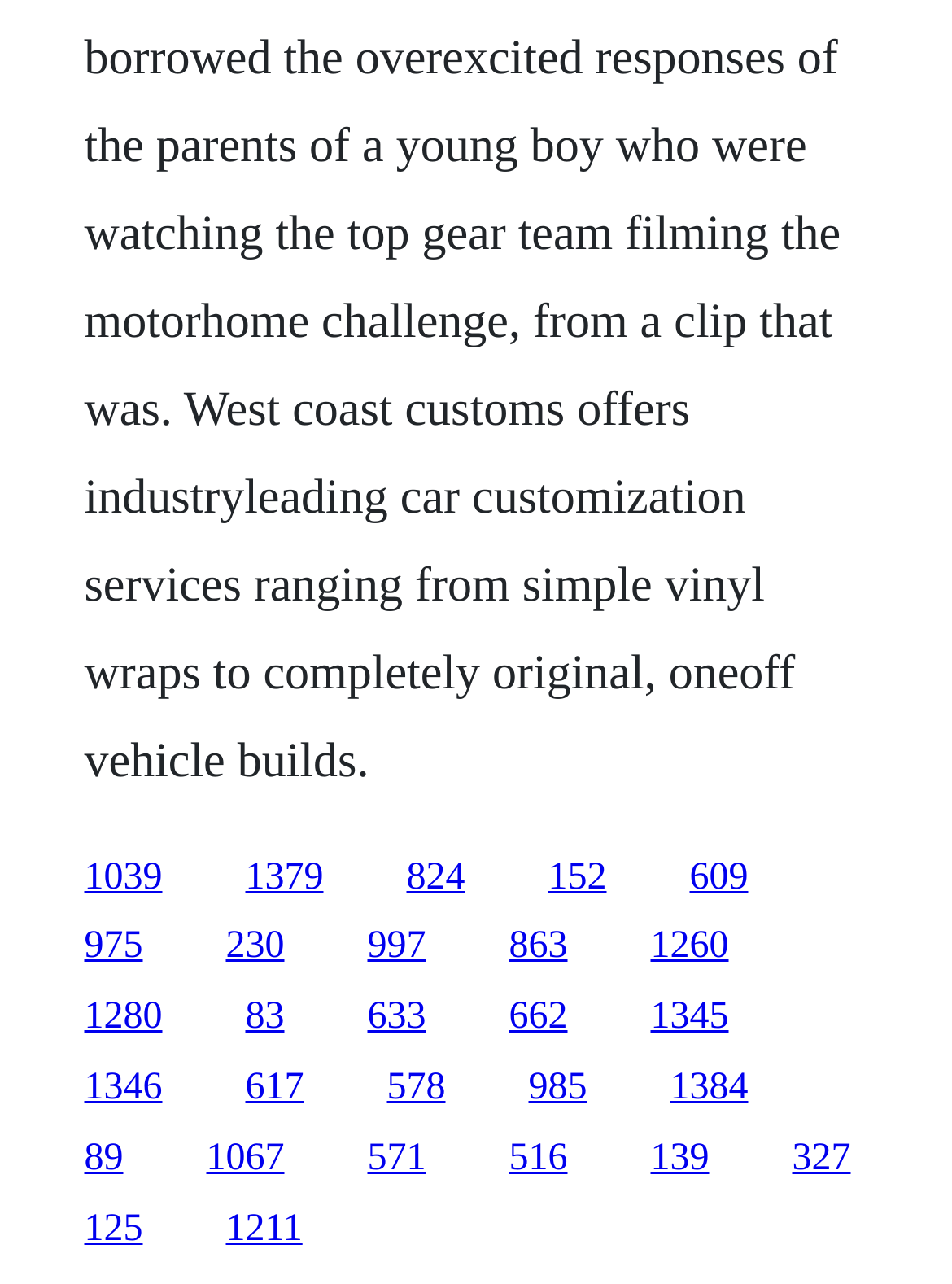Specify the bounding box coordinates of the element's area that should be clicked to execute the given instruction: "follow the ninth link". The coordinates should be four float numbers between 0 and 1, i.e., [left, top, right, bottom].

[0.088, 0.776, 0.171, 0.808]